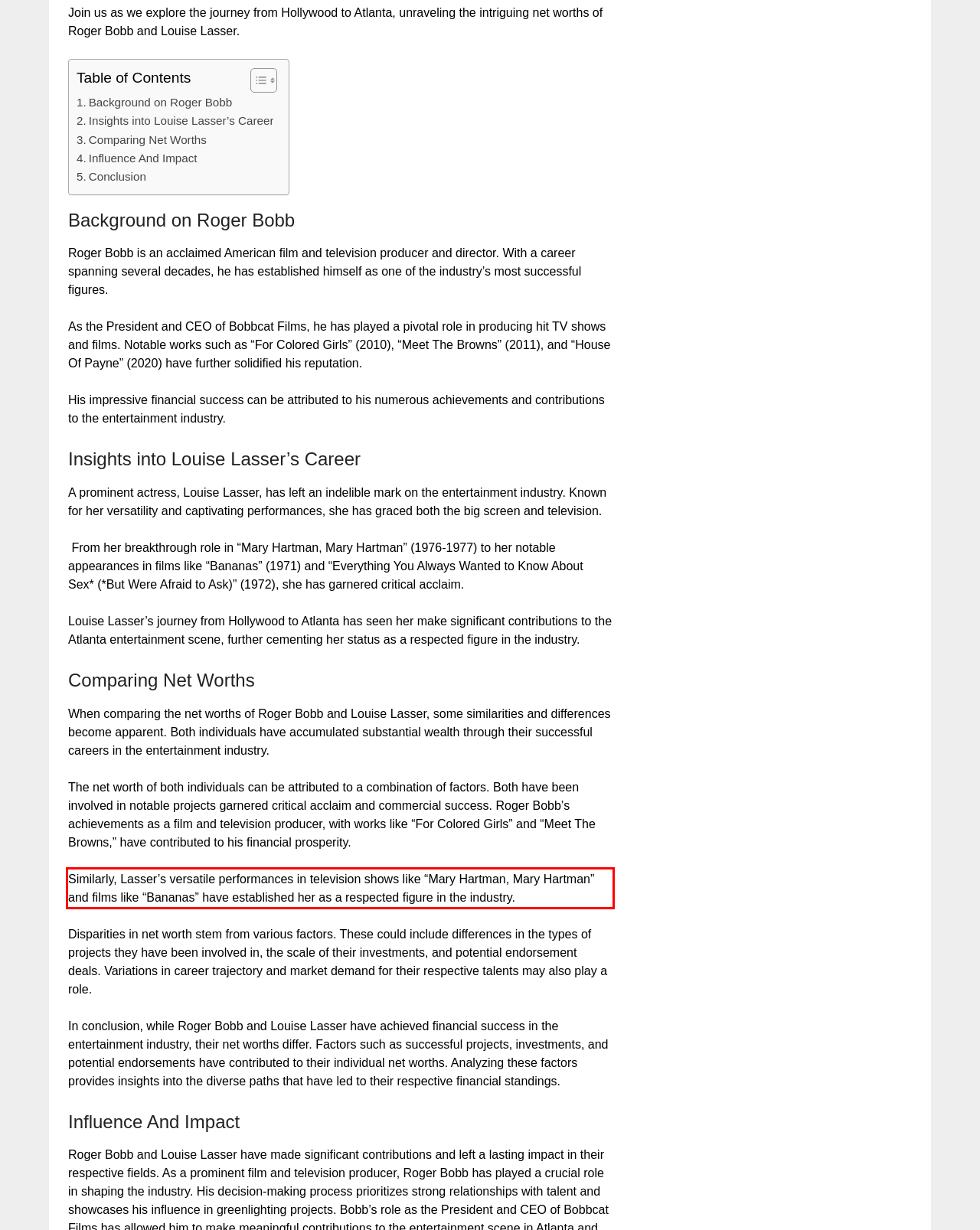Please analyze the screenshot of a webpage and extract the text content within the red bounding box using OCR.

Similarly, Lasser’s versatile performances in television shows like “Mary Hartman, Mary Hartman” and films like “Bananas” have established her as a respected figure in the industry.